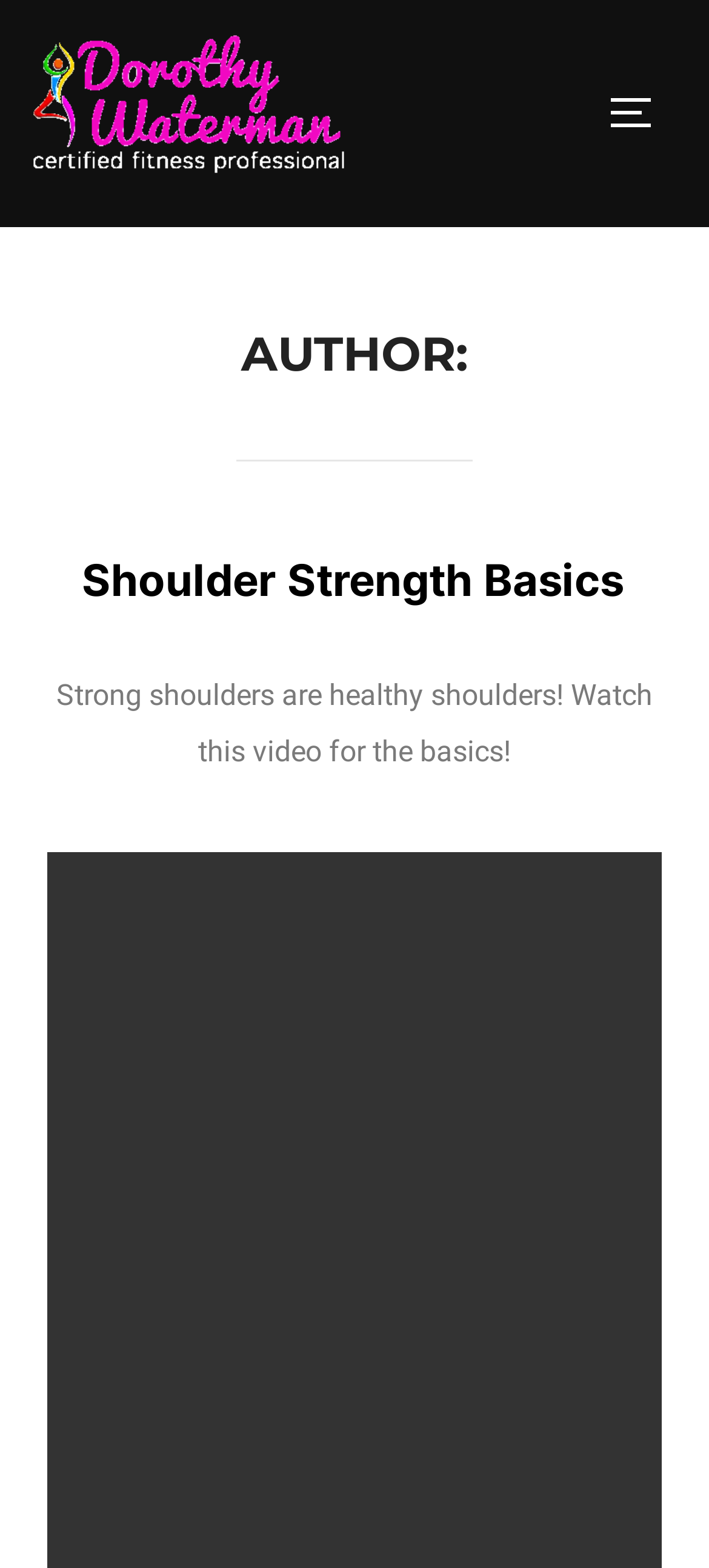What is the purpose of the button?
Please answer the question as detailed as possible based on the image.

The purpose of the button can be determined by looking at its text content which is 'TOGGLE SIDEBAR & NAVIGATION'.